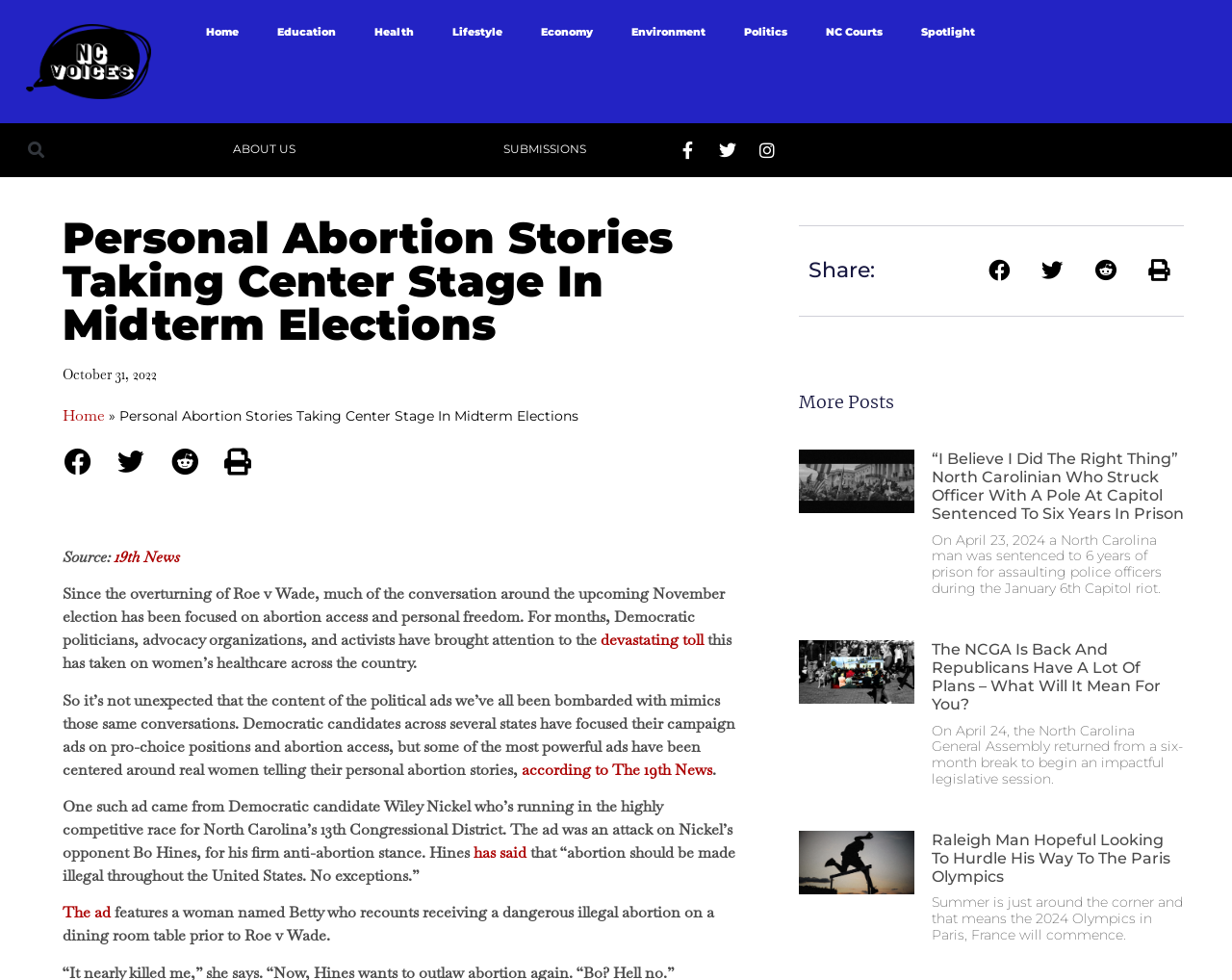Explain the contents of the webpage comprehensively.

This webpage is about a news article discussing the impact of personal abortion stories in the midterm elections. At the top, there is a navigation menu with links to various categories such as "Home", "Education", "Health", and more. Below the navigation menu, there is a search bar with a "Search" button. 

To the right of the search bar, there are links to "ABOUT US", "SUBMISSIONS", and social media platforms like Facebook, Twitter, and Instagram. 

The main article is titled "Personal Abortion Stories Taking Center Stage In Midterm Elections" and is dated October 31, 2022. The article discusses how Democratic candidates have been focusing on pro-choice positions and abortion access in their campaign ads, with some of the most powerful ads featuring real women telling their personal abortion stories. 

The article specifically highlights an ad from Democratic candidate Wiley Nickel, which attacks his opponent Bo Hines for his anti-abortion stance. The ad features a woman named Betty who recounts receiving a dangerous illegal abortion prior to Roe v Wade.

Below the article, there are buttons to share the article on various social media platforms. 

Further down, there is a section titled "More Posts" with three articles listed. Each article has a heading and a brief summary. The articles are about a North Carolinian who was sentenced to six years in prison for assaulting police officers during the January 6th Capitol riot, the North Carolina General Assembly's return to session, and a Raleigh man hoping to compete in the Paris Olympics.